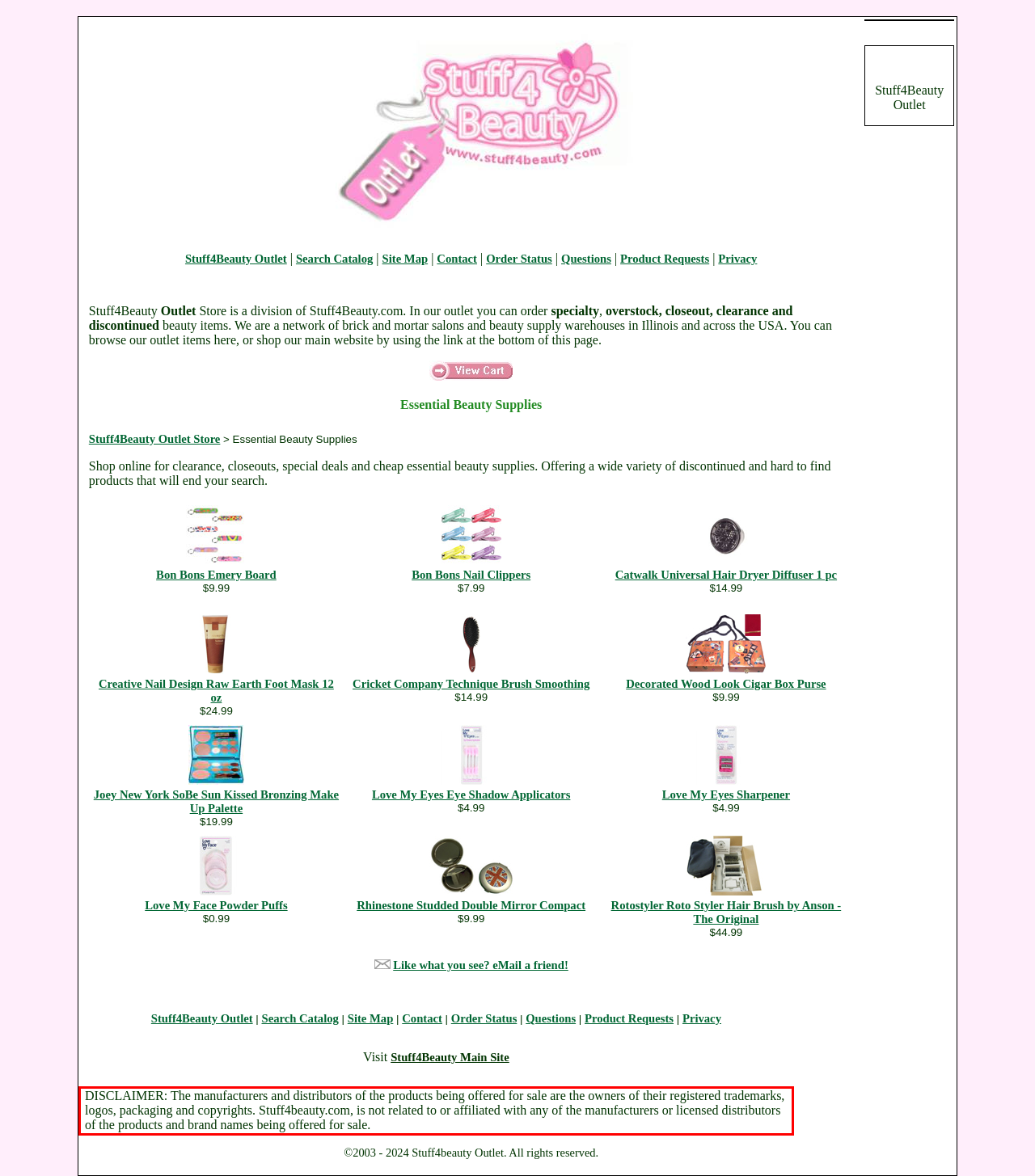You have a webpage screenshot with a red rectangle surrounding a UI element. Extract the text content from within this red bounding box.

DISCLAIMER: The manufacturers and distributors of the products being offered for sale are the owners of their registered trademarks, logos, packaging and copyrights. Stuff4beauty.com, is not related to or affiliated with any of the manufacturers or licensed distributors of the products and brand names being offered for sale.